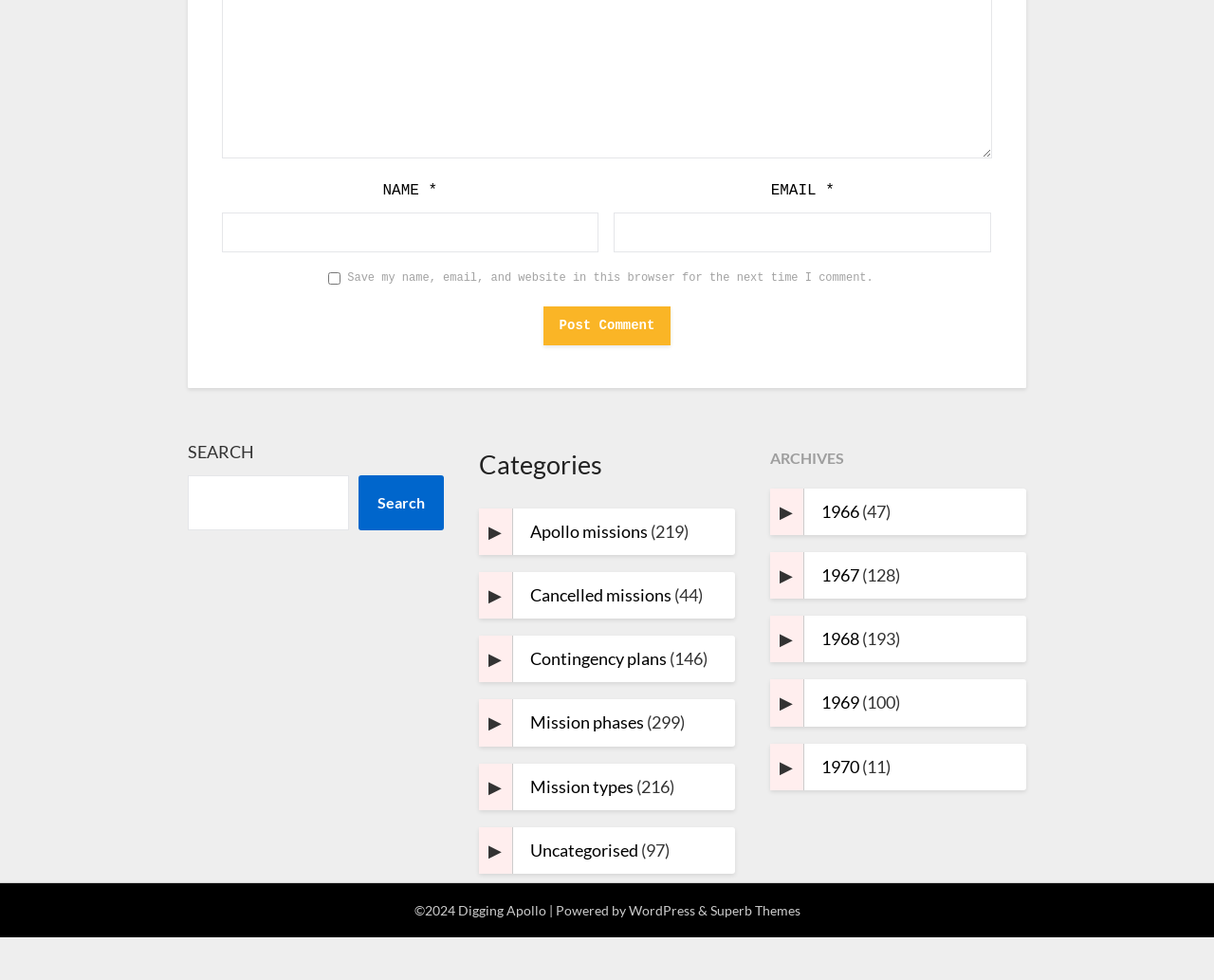What is the website powered by? Based on the image, give a response in one word or a short phrase.

WordPress